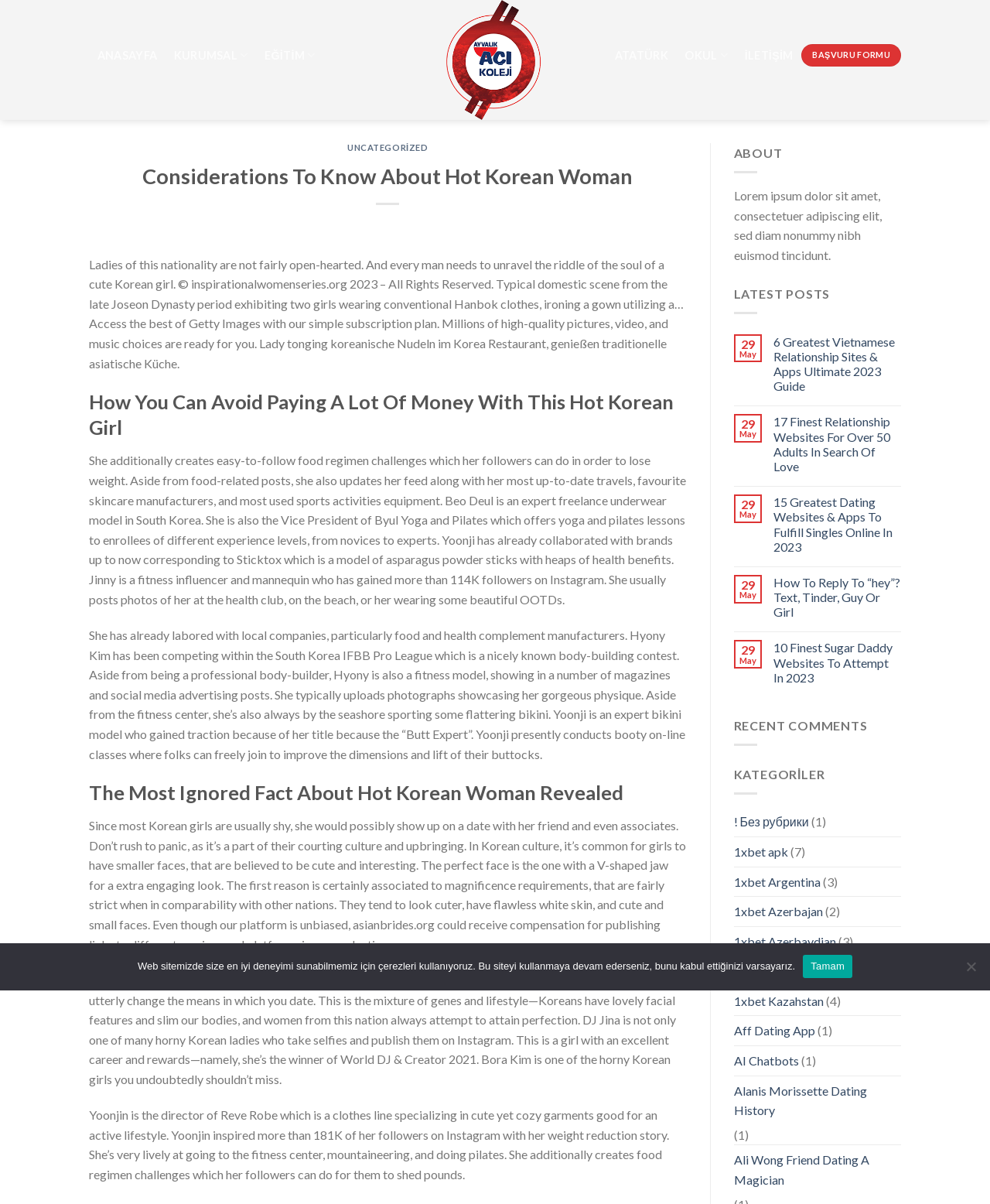Using the information in the image, give a detailed answer to the following question: What is the name of the first Korean woman mentioned on the webpage?

The first Korean woman mentioned on the webpage is Beo Deul, who is described as an expert freelance underwear model in South Korea and the Vice President of Byul Yoga and Pilates.